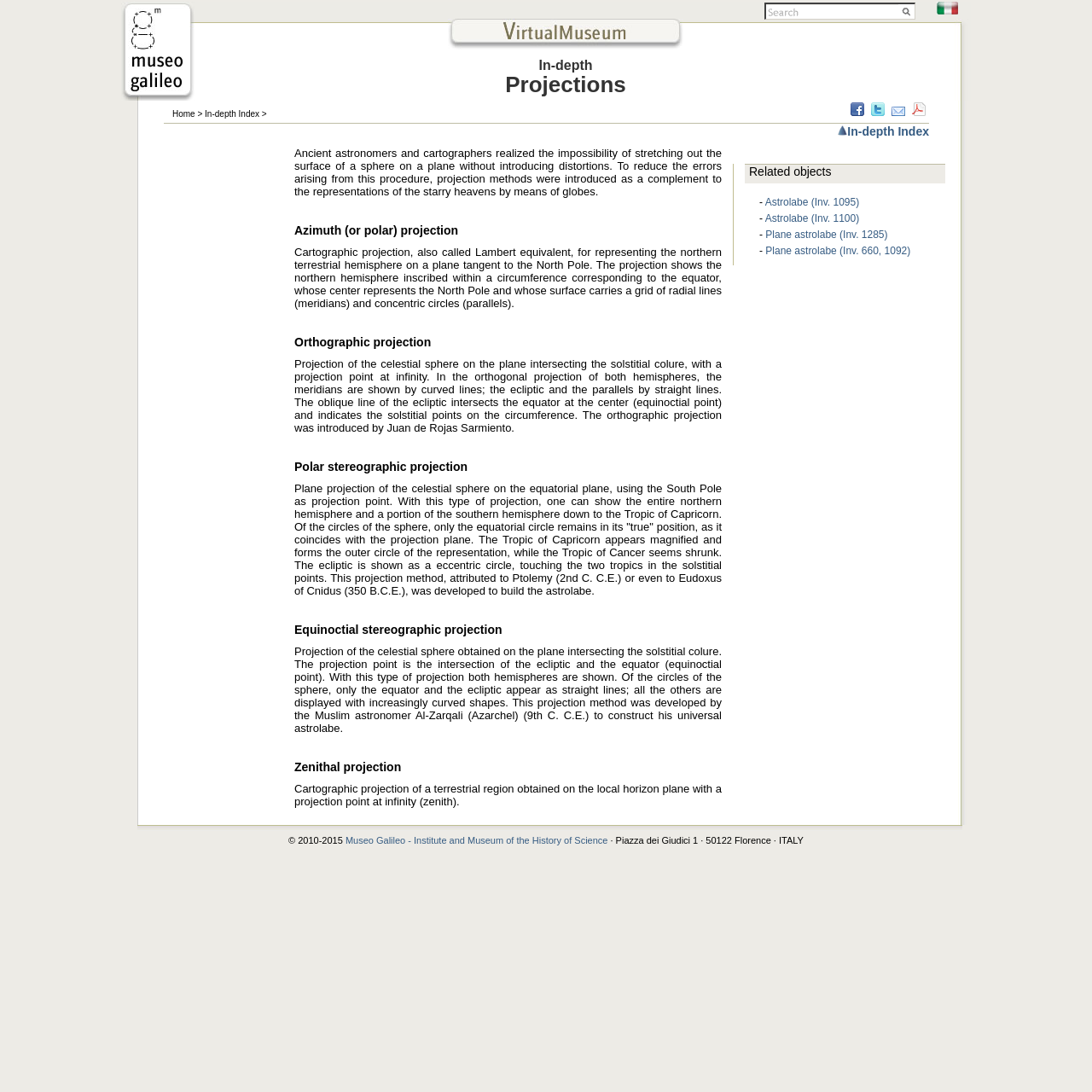Utilize the details in the image to thoroughly answer the following question: What is the name of the museum?

The name of the museum can be found in the top-left corner of the webpage, where it is written as 'Museo Galileo - In depth - Projections'. This suggests that the webpage is part of the Museo Galileo website.